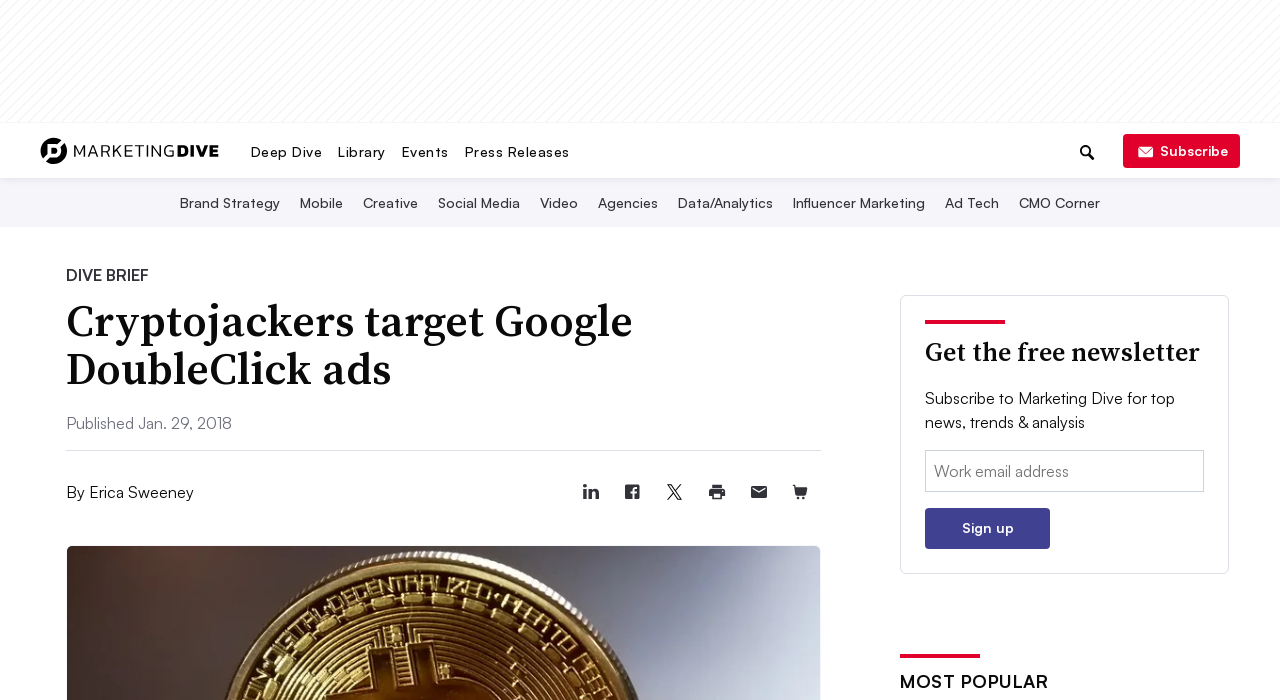Based on the image, provide a detailed and complete answer to the question: 
What type of professionals is this website for?

Based on the website's content and structure, it appears to be a news and information website focused on marketing, with topics such as brand strategy, mobile, creative, and social media. The website also has a section for jobs, which further suggests that it is intended for marketing professionals.